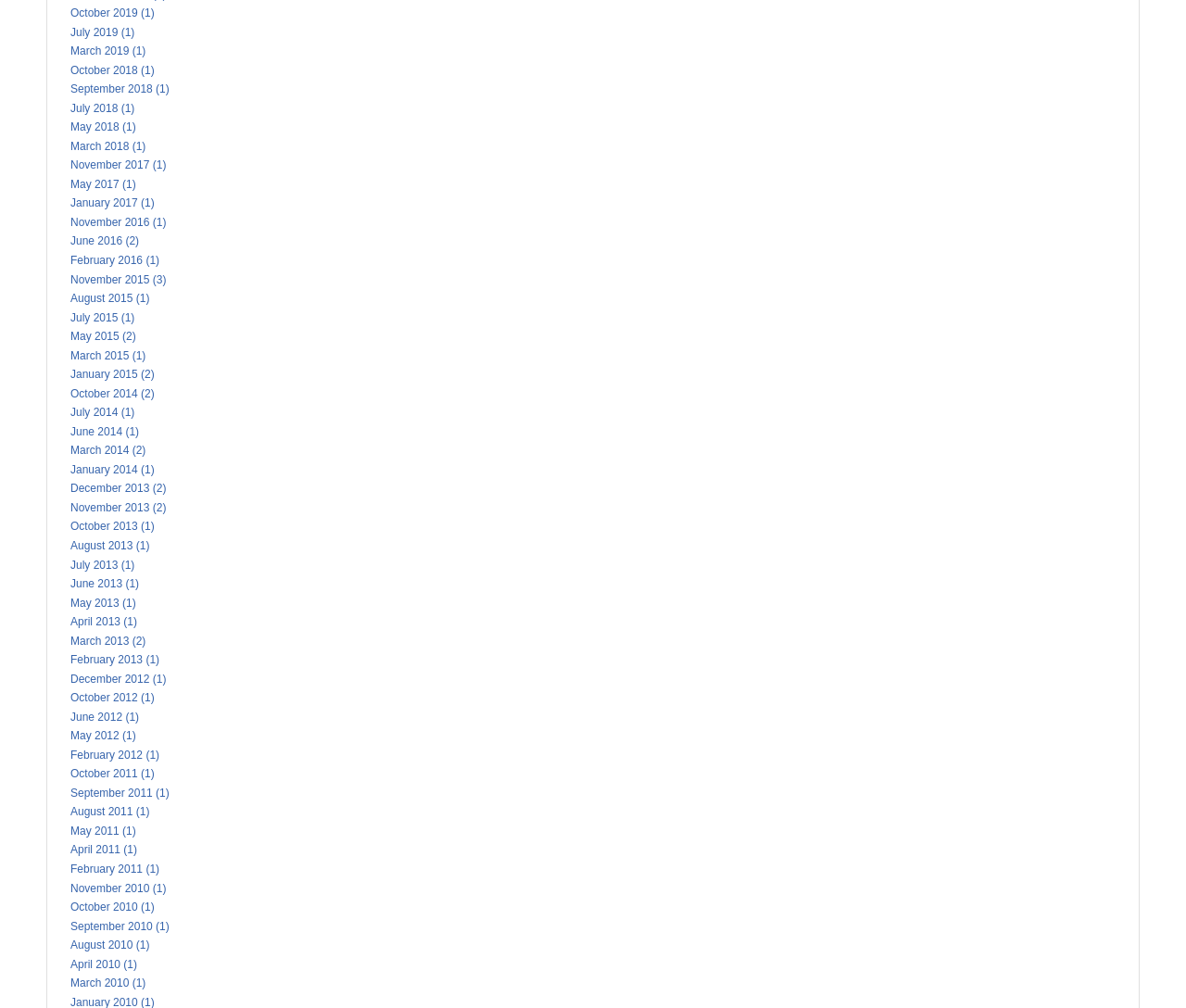Are there any links for years before 2010?
Can you offer a detailed and complete answer to this question?

I searched the list of links and found that there are links for years before 2010, such as 2002, 2003, and so on. Although the majority of the links are for years after 2010, there are some links for earlier years.